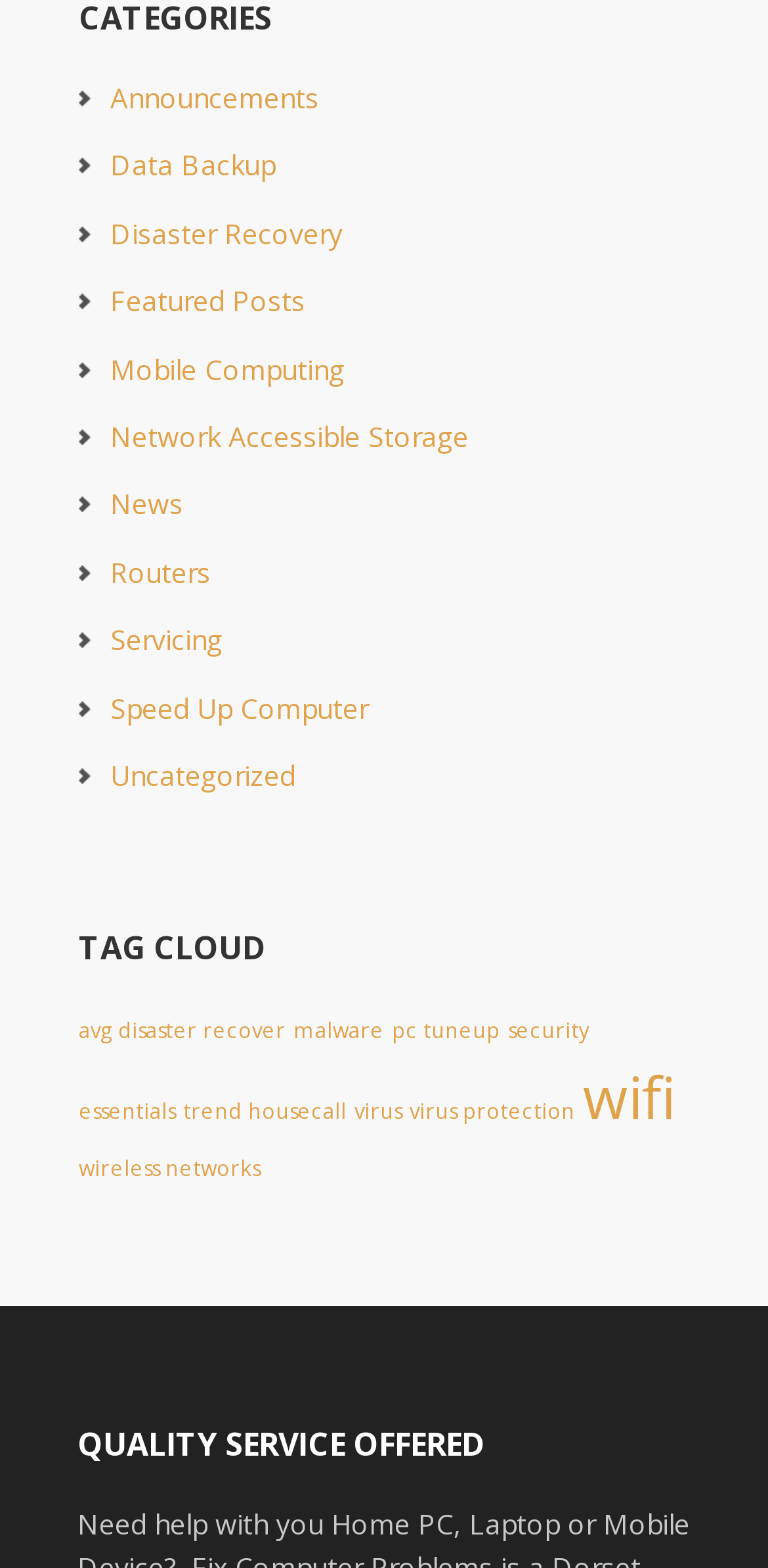Show the bounding box coordinates for the HTML element described as: "Network Accessible Storage".

[0.144, 0.266, 0.61, 0.29]